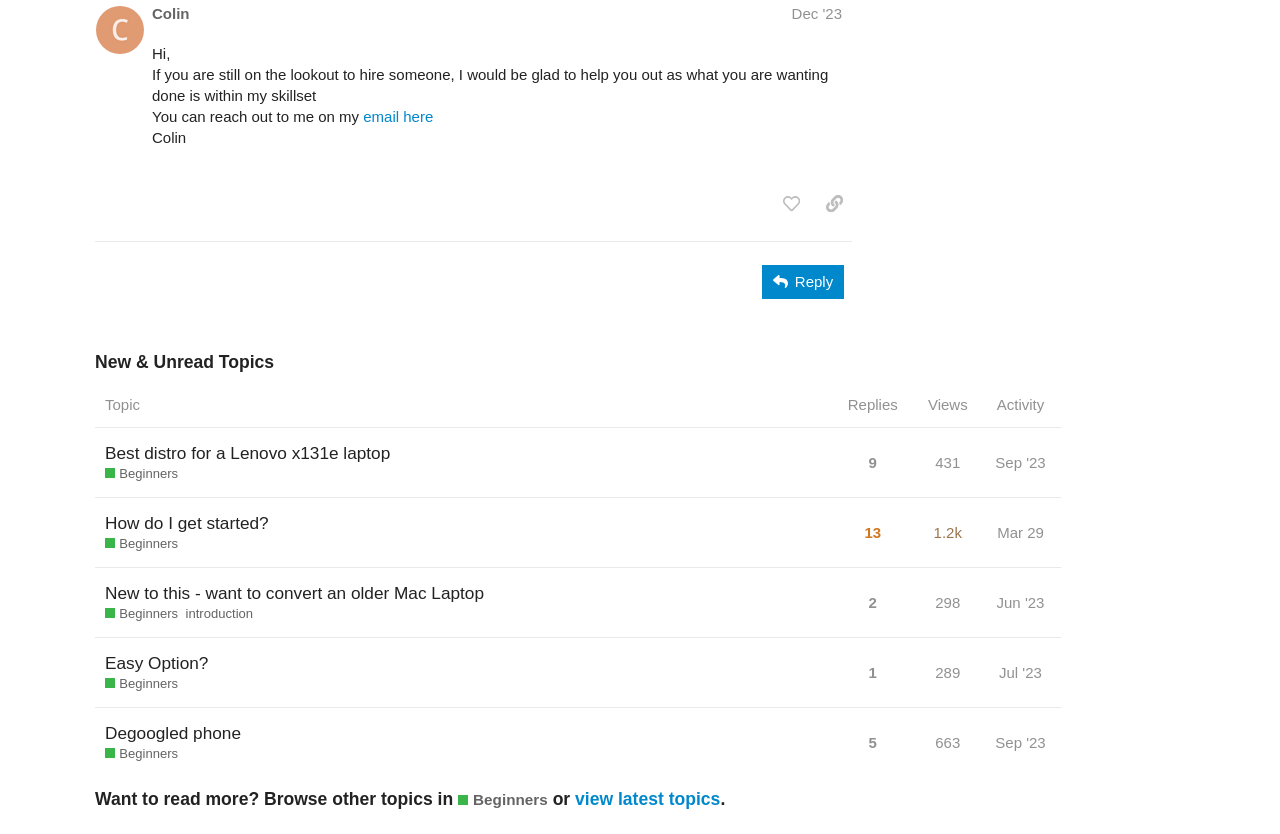Determine the coordinates of the bounding box for the clickable area needed to execute this instruction: "Go to the Beginners Category".

[0.082, 0.558, 0.139, 0.58]